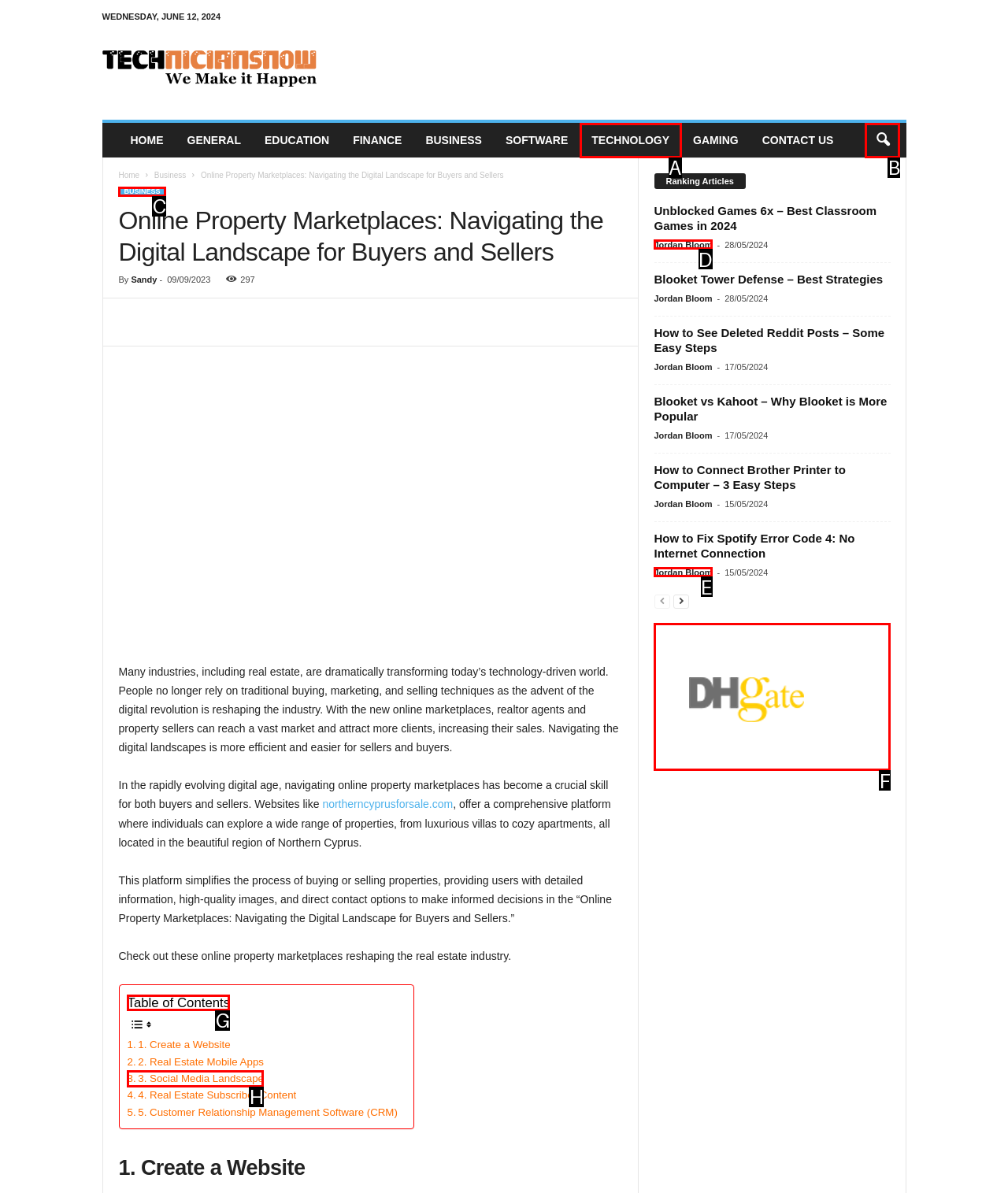For the task: Check the 'Table of Contents', identify the HTML element to click.
Provide the letter corresponding to the right choice from the given options.

G